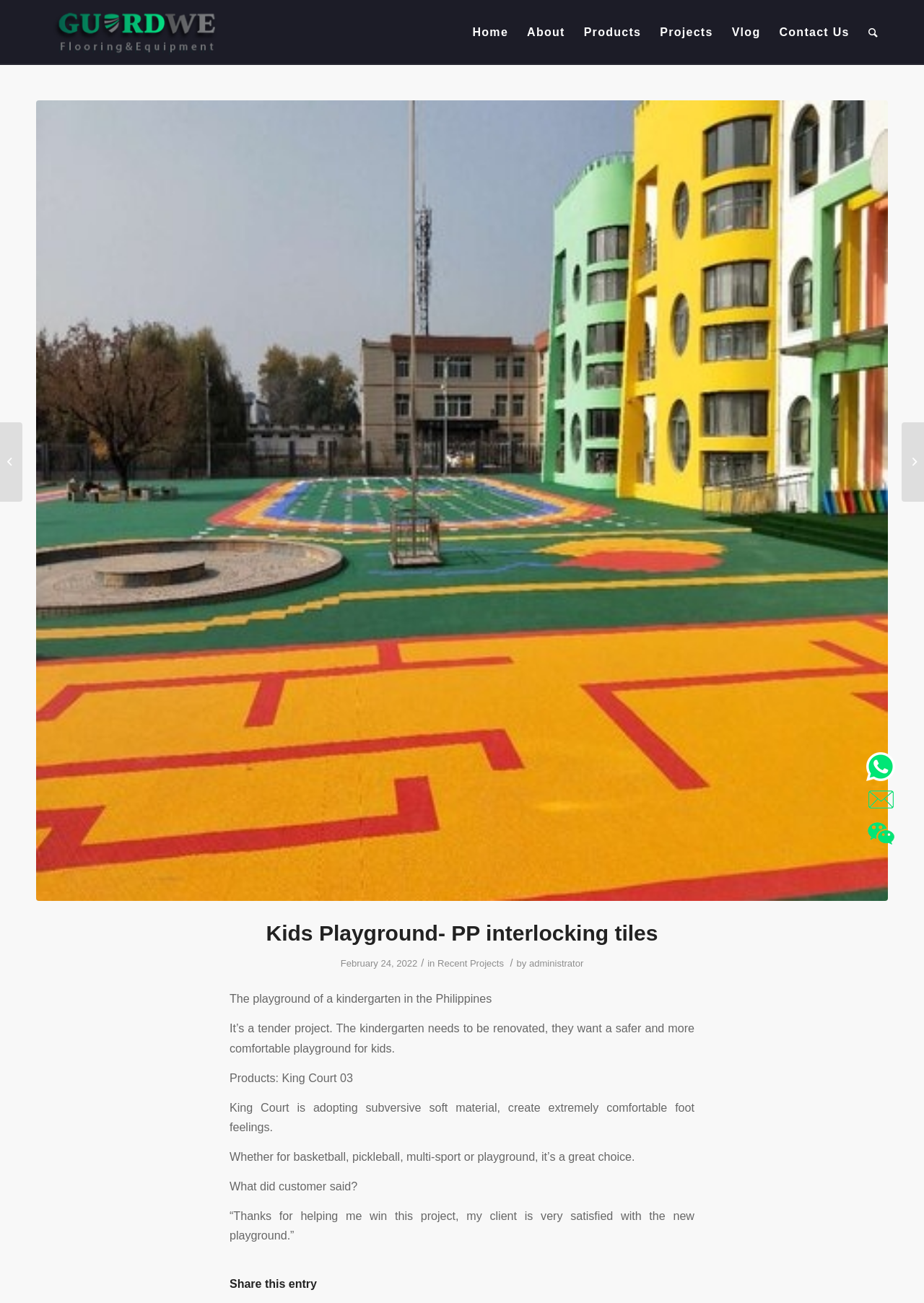Identify the bounding box for the element characterized by the following description: "Badminton Court Mat-Crysatal Sand embossed".

[0.976, 0.324, 1.0, 0.385]